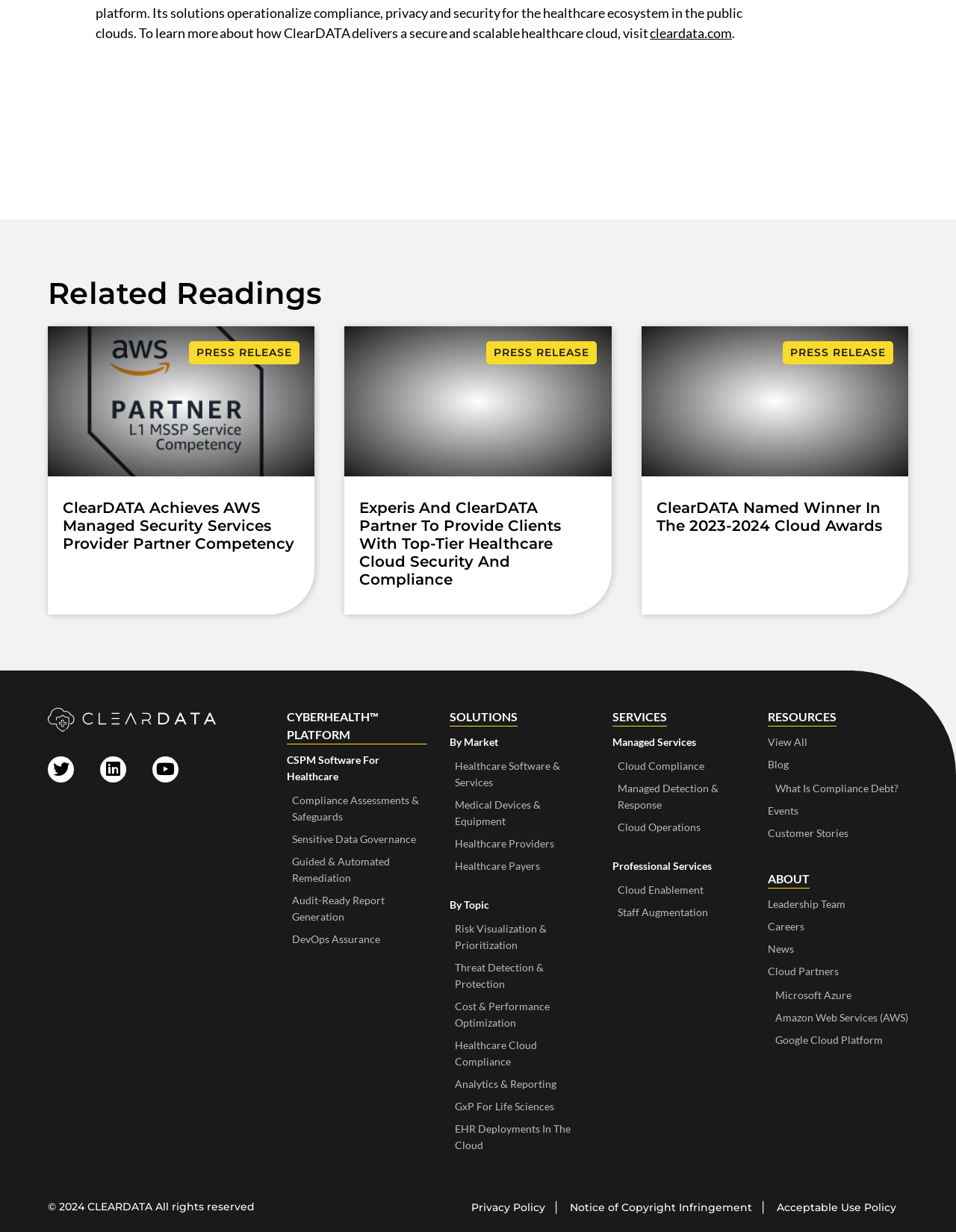Pinpoint the bounding box coordinates of the clickable area needed to execute the instruction: "Check the company's leadership team". The coordinates should be specified as four float numbers between 0 and 1, i.e., [left, top, right, bottom].

[0.803, 0.727, 0.95, 0.741]